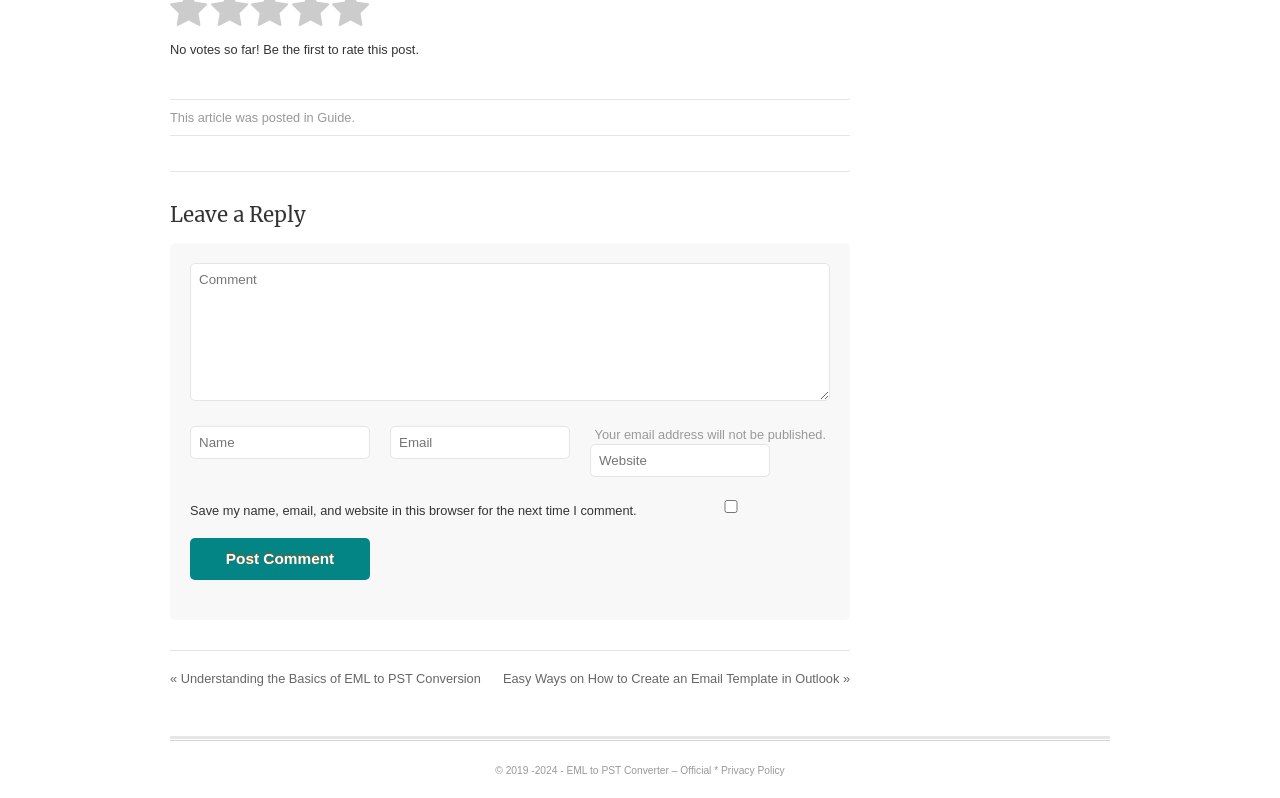Based on the image, please elaborate on the answer to the following question:
What is the purpose of the 'Post Comment' button?

The 'Post Comment' button is located below the comment text box and other input fields, suggesting that it is used to submit a comment after filling in the required information.